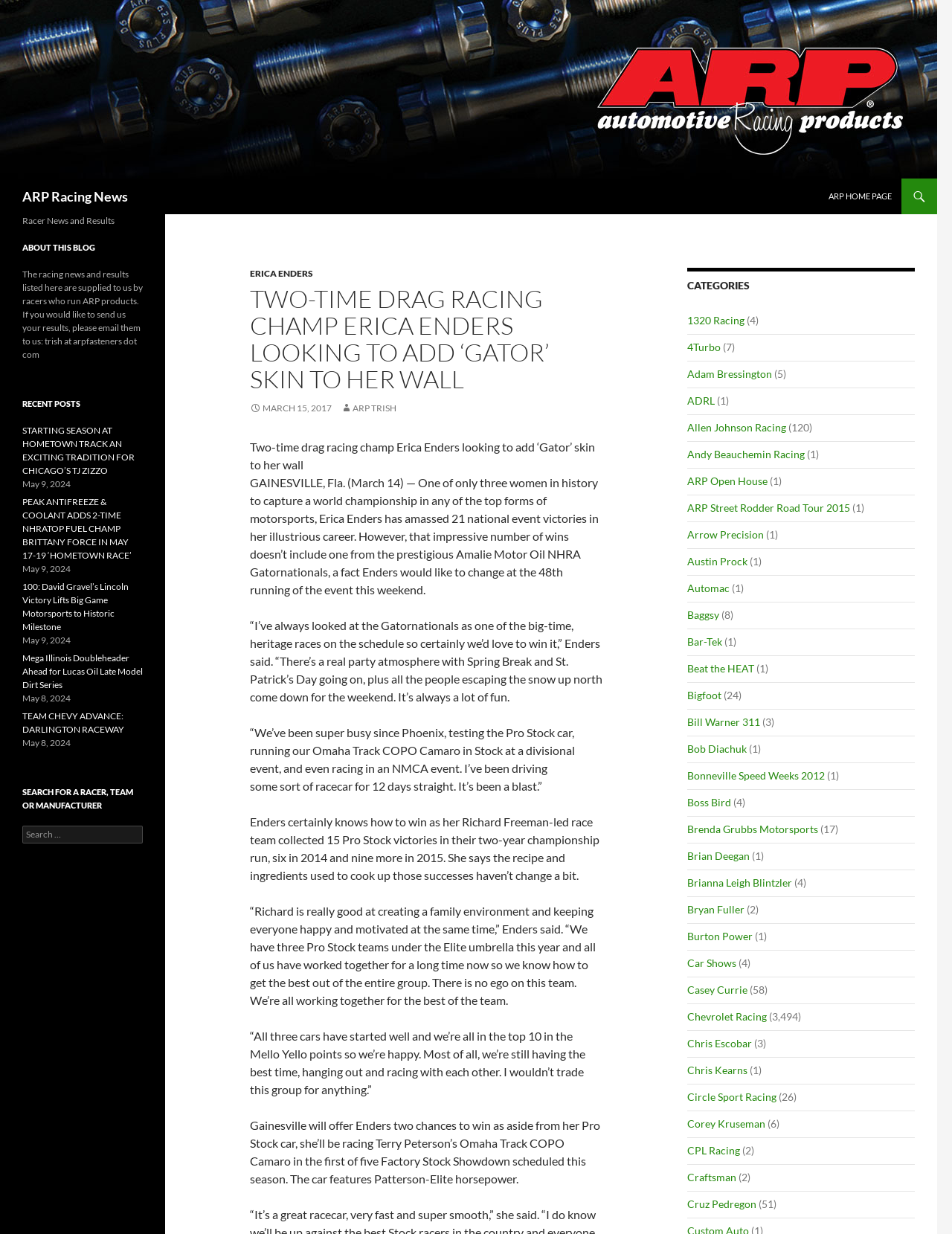Locate the bounding box coordinates of the UI element described by: "Craftsman". The bounding box coordinates should consist of four float numbers between 0 and 1, i.e., [left, top, right, bottom].

[0.722, 0.949, 0.773, 0.959]